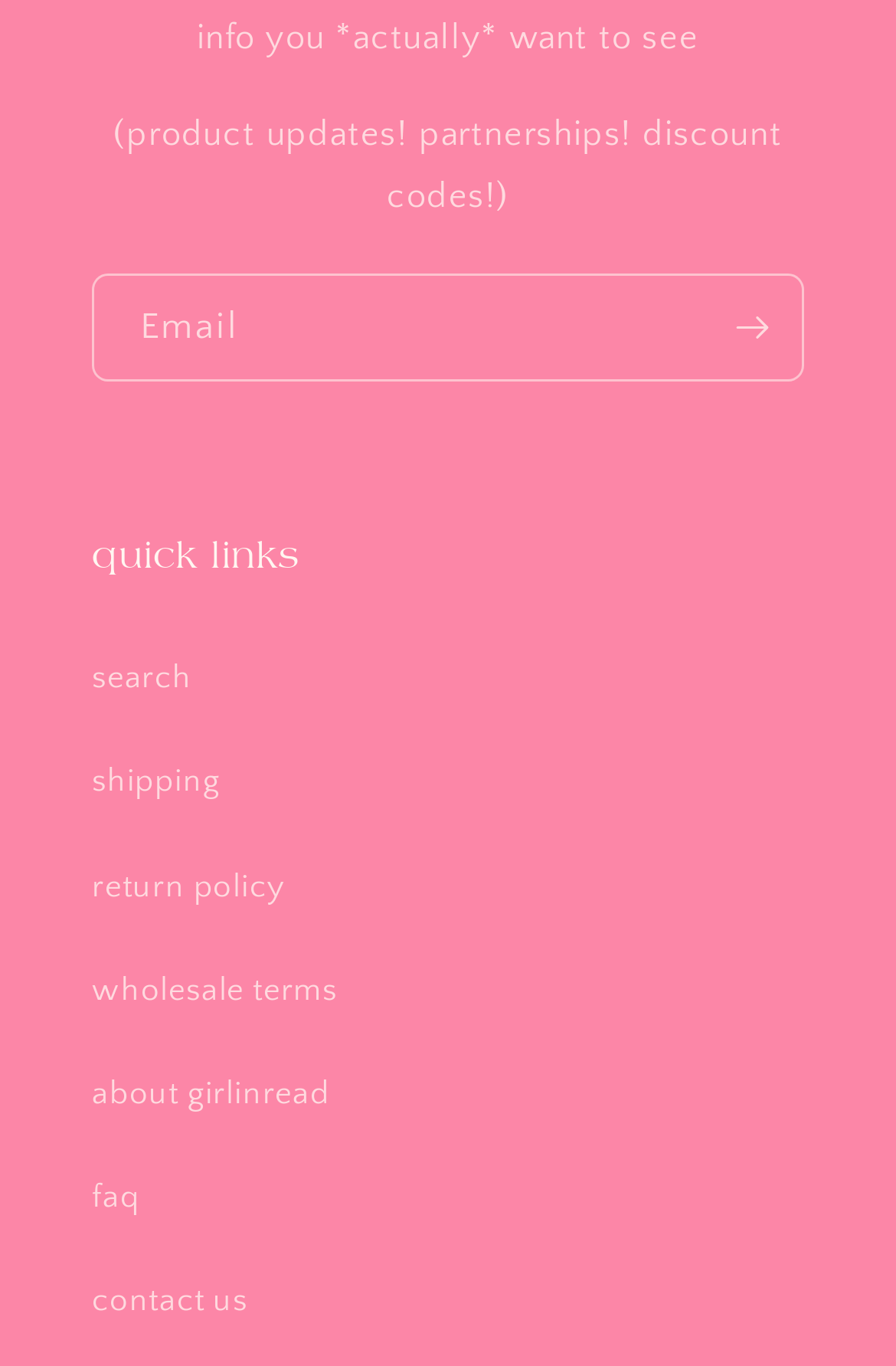Please determine the bounding box coordinates of the element's region to click for the following instruction: "Search the website".

[0.103, 0.46, 0.897, 0.536]